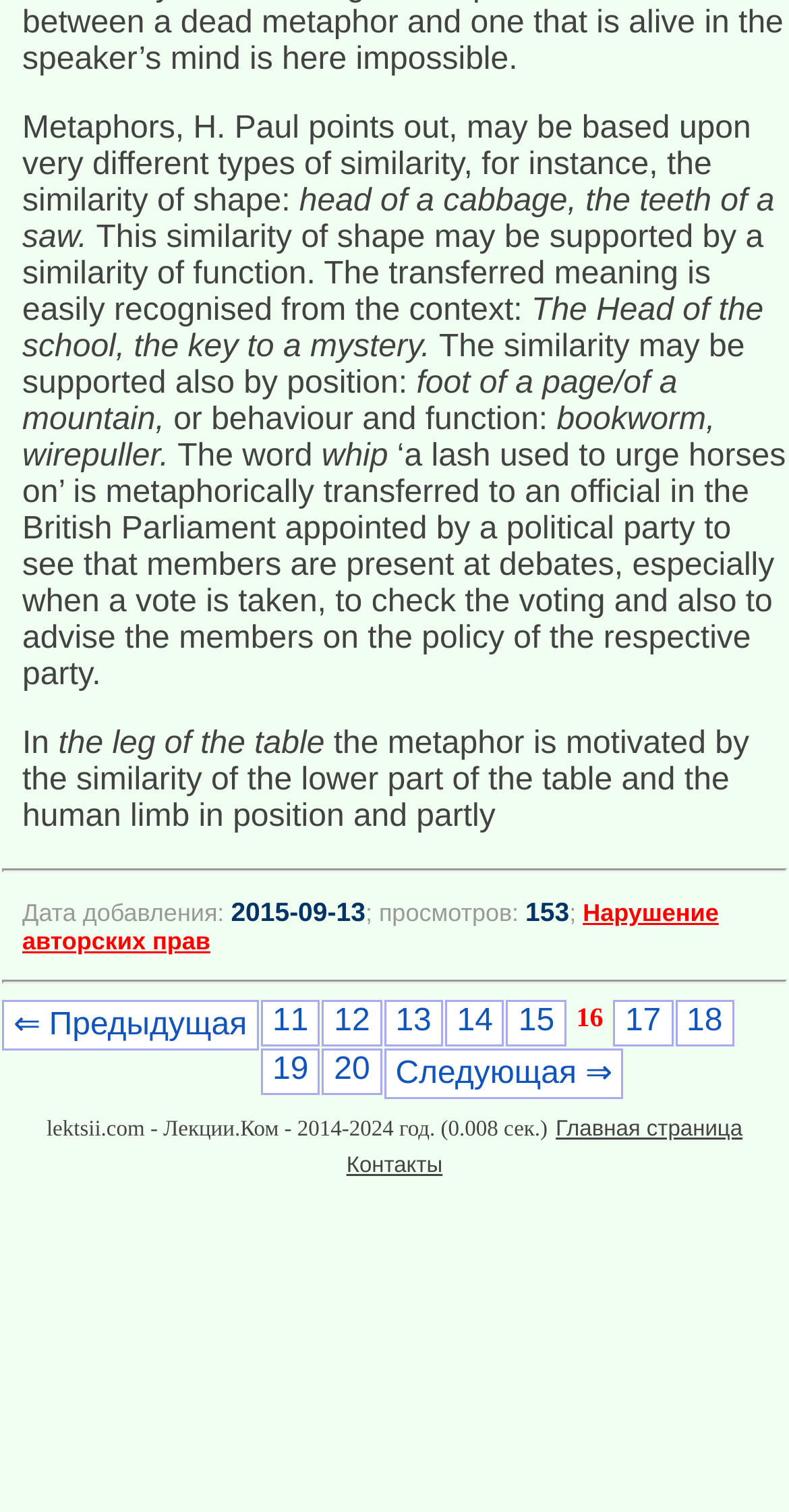Could you specify the bounding box coordinates for the clickable section to complete the following instruction: "Explore Online Library"?

None